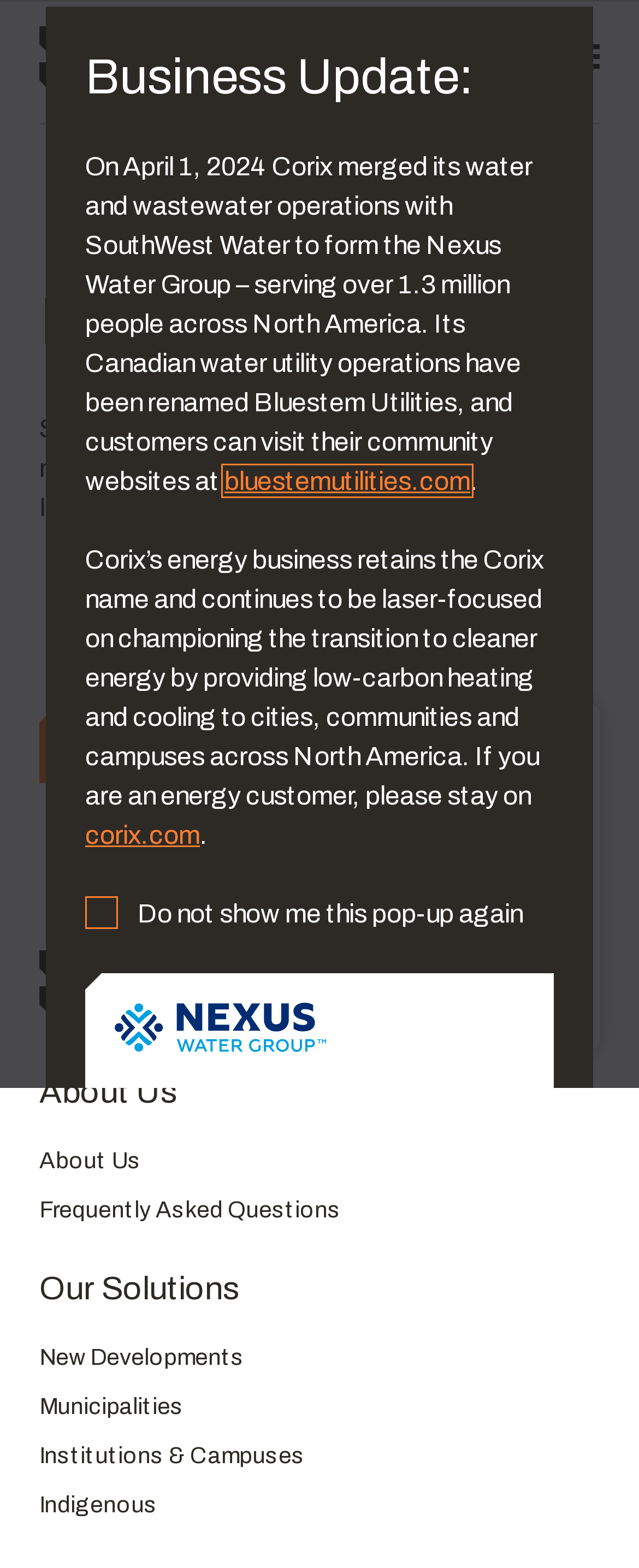Find the bounding box coordinates of the element to click in order to complete the given instruction: "Search for something."

[0.123, 0.052, 0.877, 0.104]